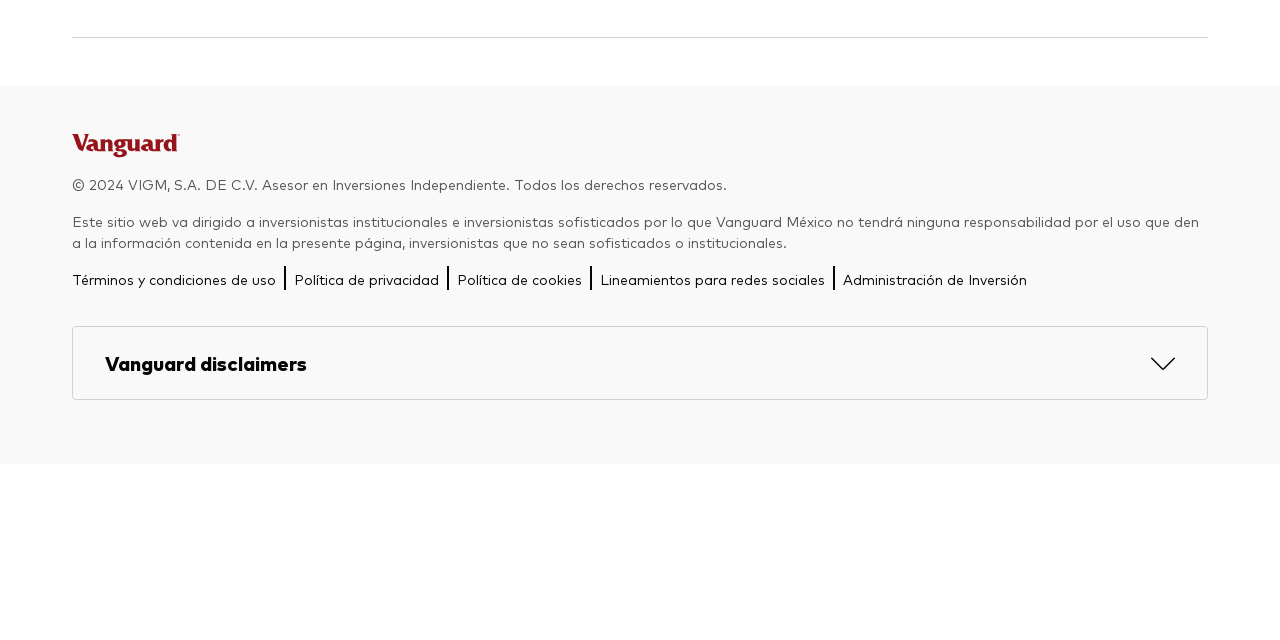Given the element description, predict the bounding box coordinates in the format (top-left x, top-left y, bottom-right x, bottom-right y). Make sure all values are between 0 and 1. Here is the element description: Back To Top

[0.9, 0.8, 0.95, 0.9]